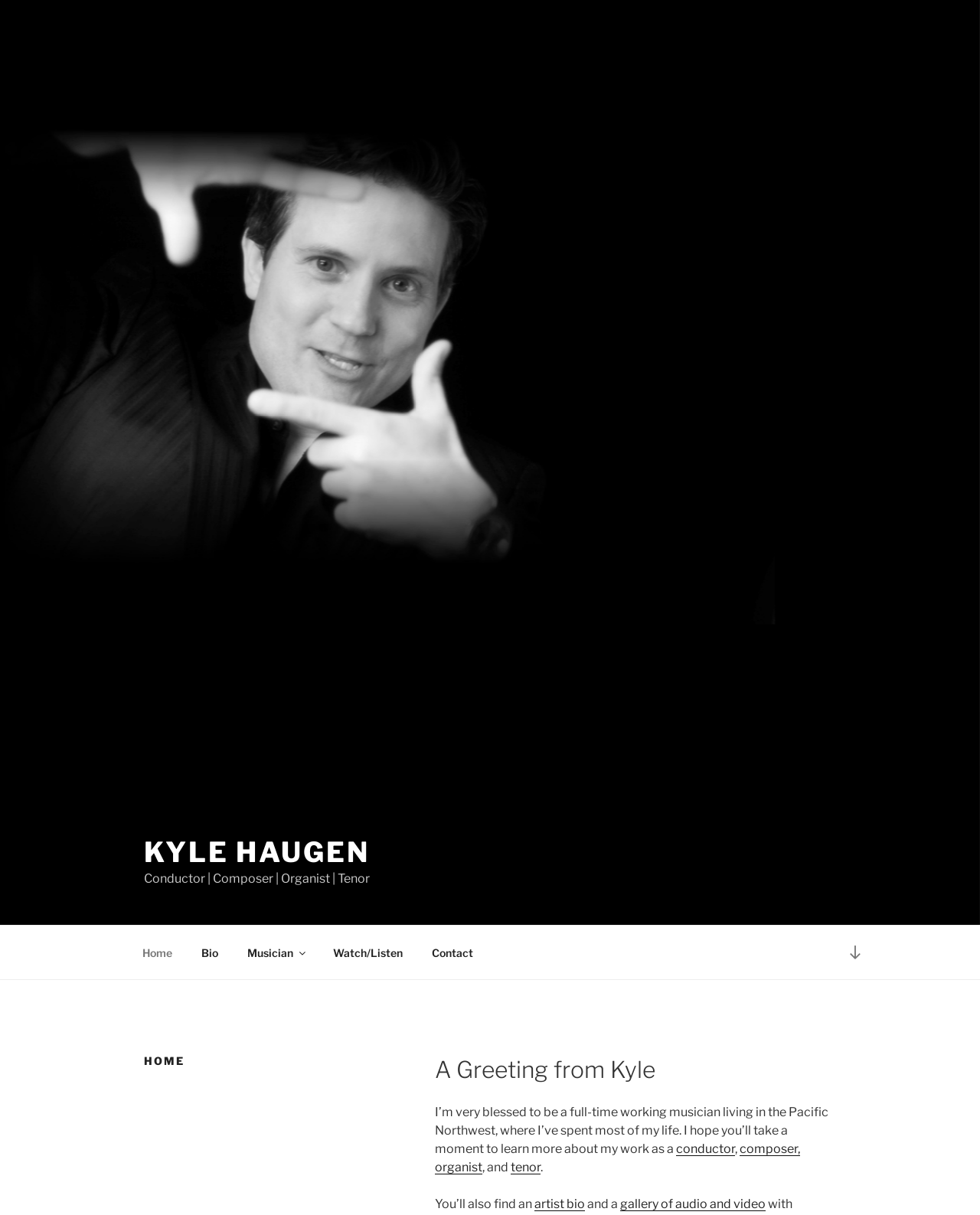Indicate the bounding box coordinates of the element that must be clicked to execute the instruction: "Watch or listen to Kyle's performances". The coordinates should be given as four float numbers between 0 and 1, i.e., [left, top, right, bottom].

[0.326, 0.768, 0.424, 0.799]